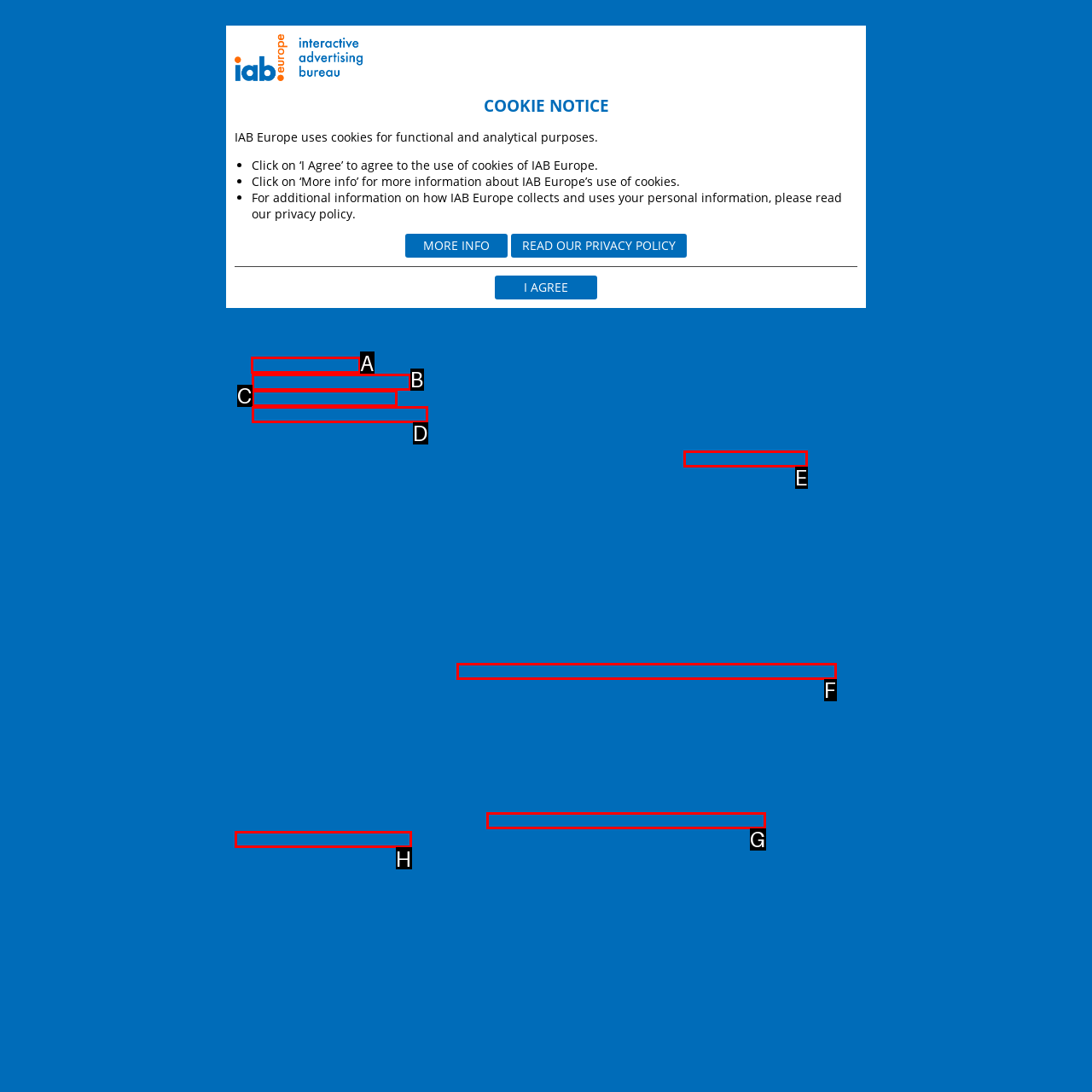Look at the highlighted elements in the screenshot and tell me which letter corresponds to the task: Visit 'www.iabeurope.eu'.

A